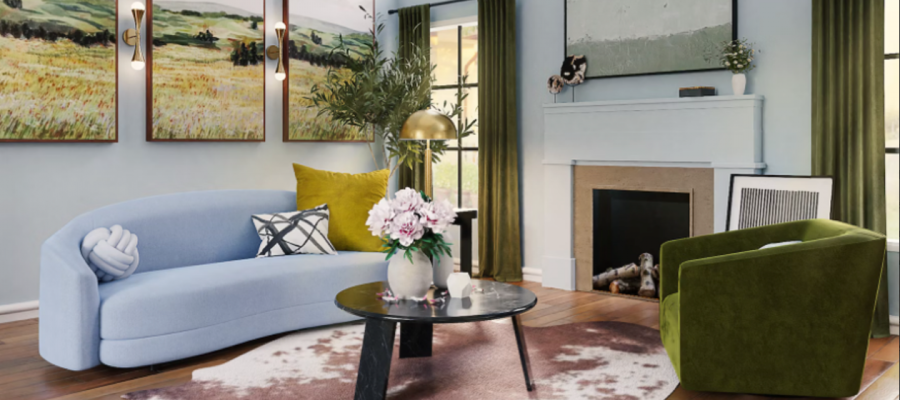What is the purpose of the dark green curtains?
Answer the question with as much detail as you can, using the image as a reference.

The caption states that the dark green curtains frame the tall windows, allowing natural light to flow into the room, which is an important aspect of the room's design and functionality.